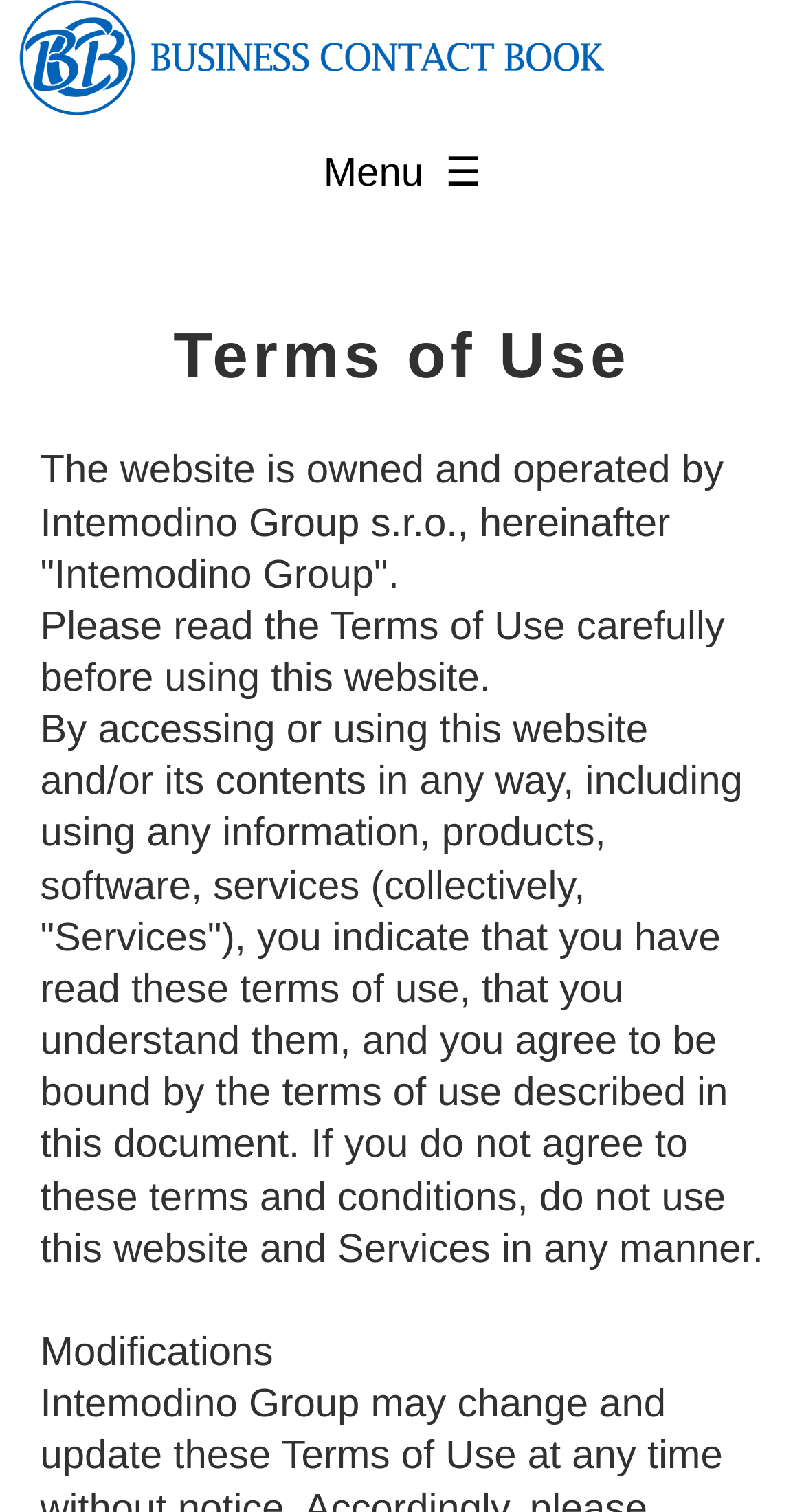What is the purpose of the link 'Business Contact Book'?
Look at the image and respond with a one-word or short-phrase answer.

To access Business Contact Book